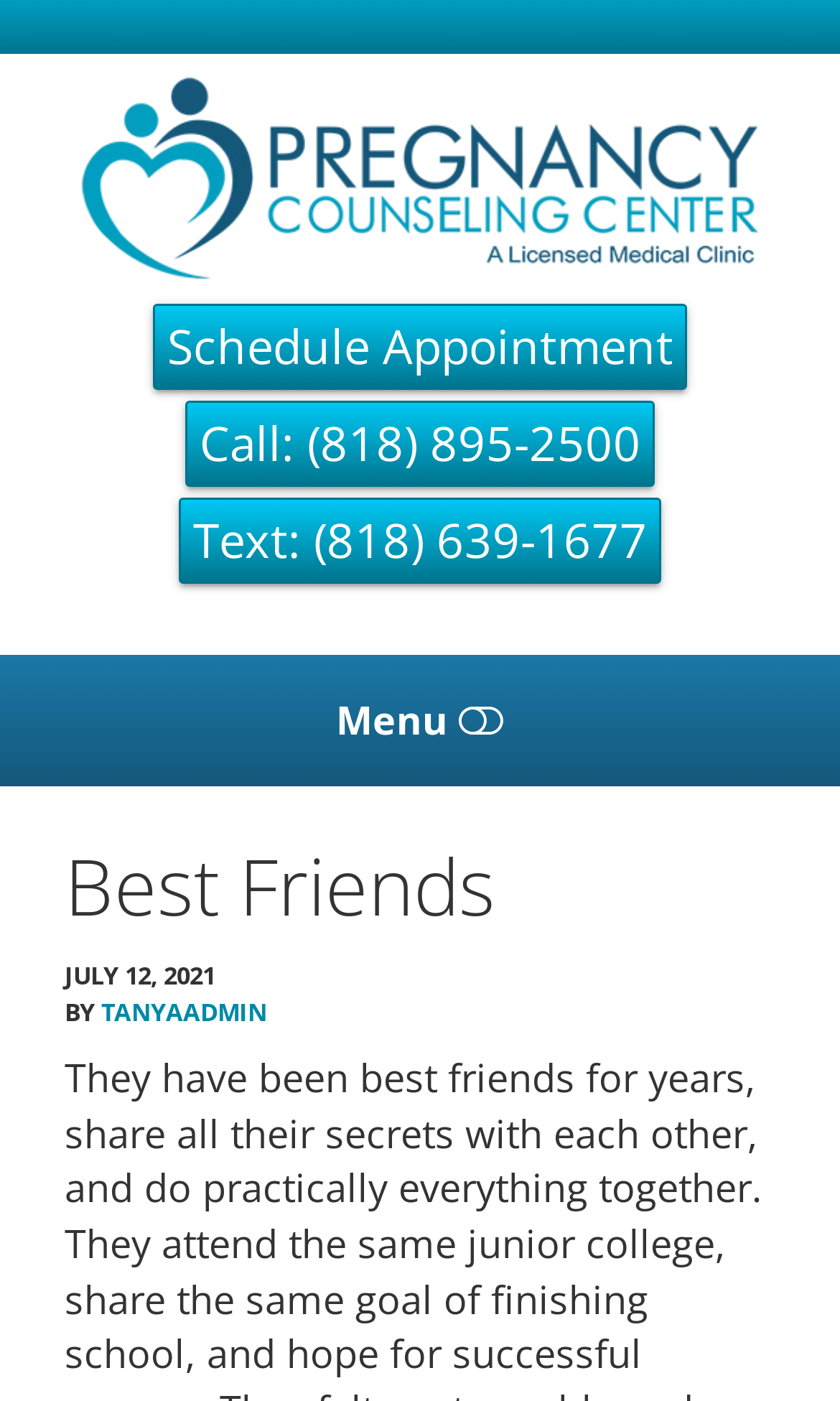Give a concise answer using one word or a phrase to the following question:
What is the date of the latest article?

JULY 12, 2021